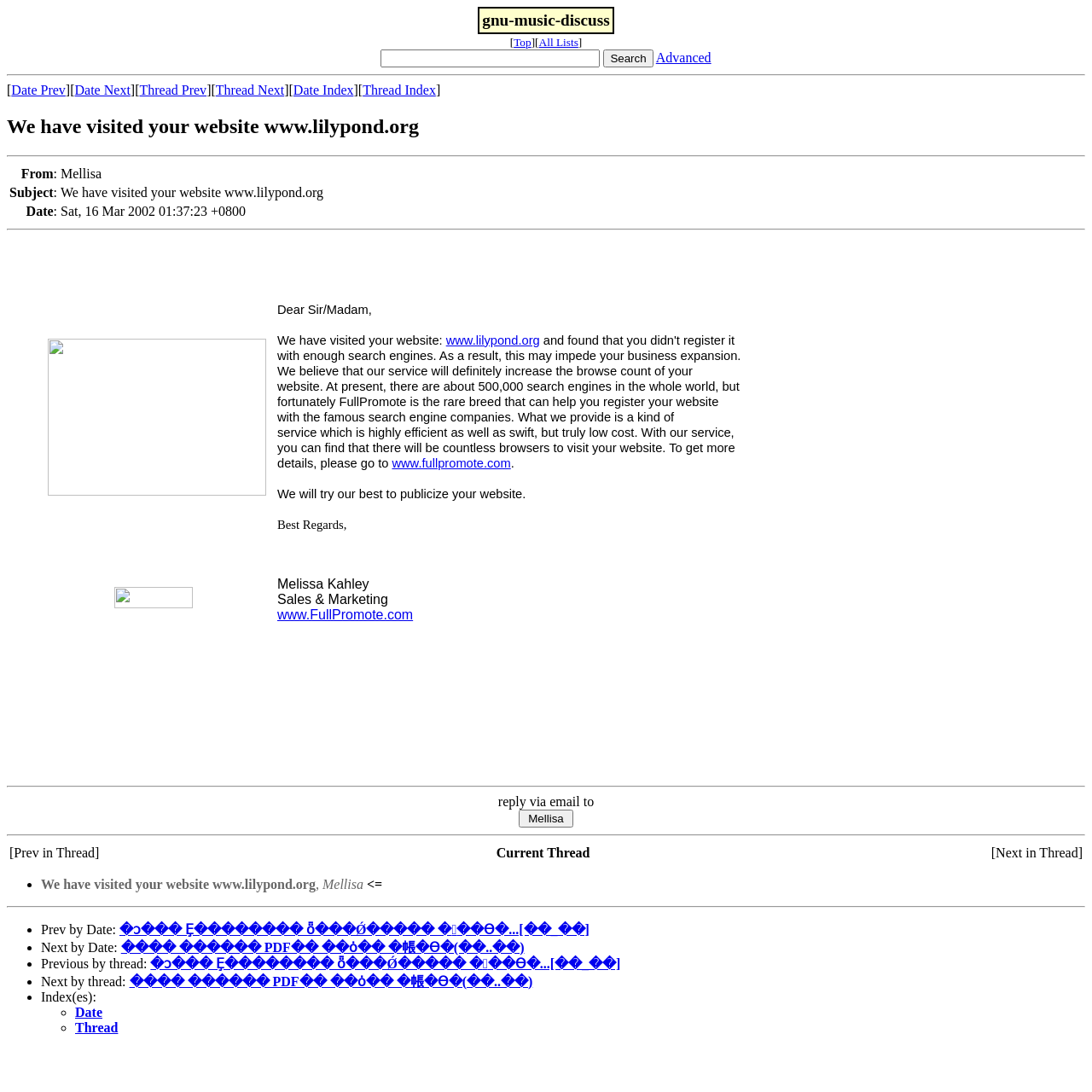What is the sender's name? Refer to the image and provide a one-word or short phrase answer.

Melissa